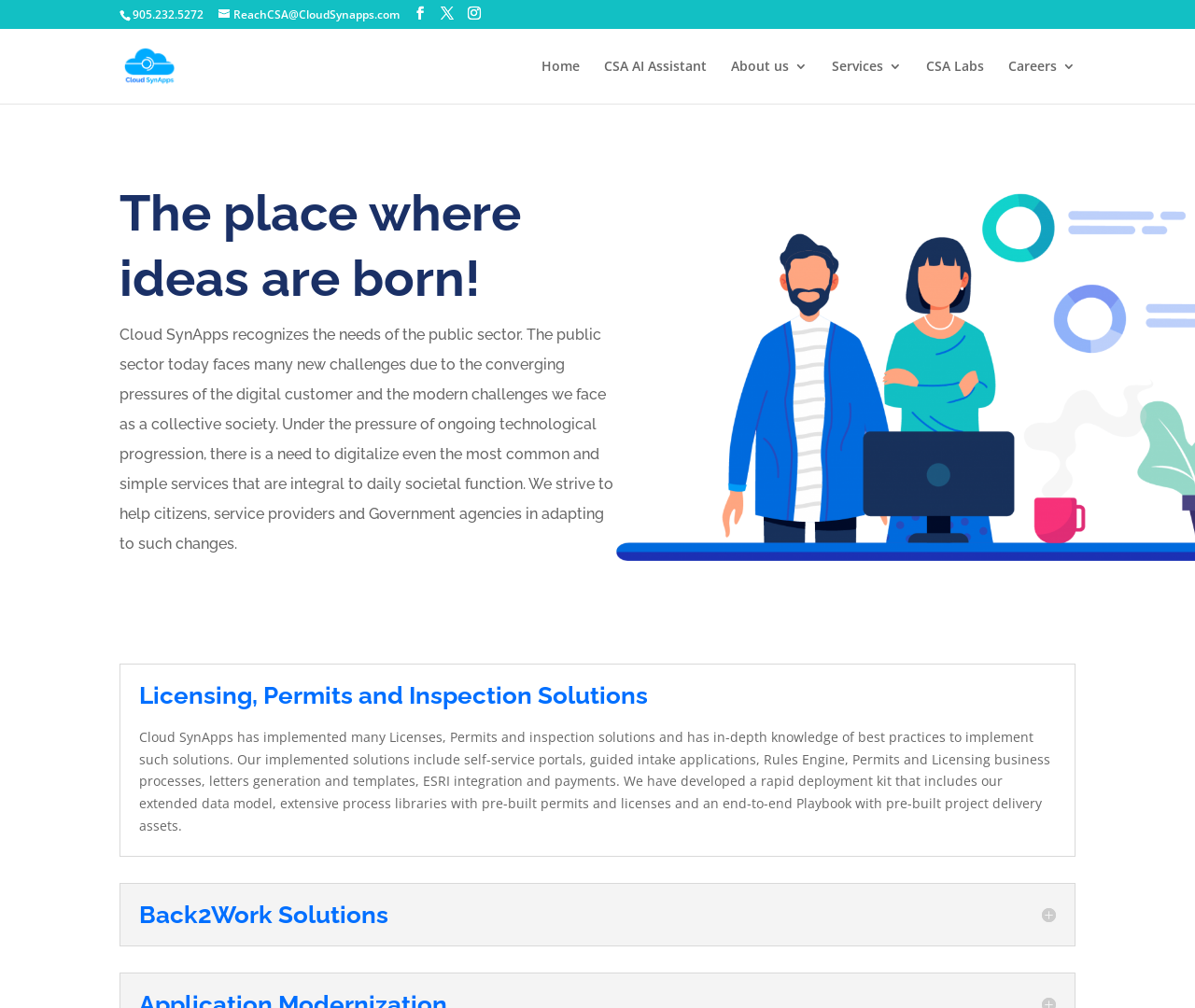Please determine the bounding box coordinates of the section I need to click to accomplish this instruction: "Call the phone number".

[0.111, 0.006, 0.17, 0.022]